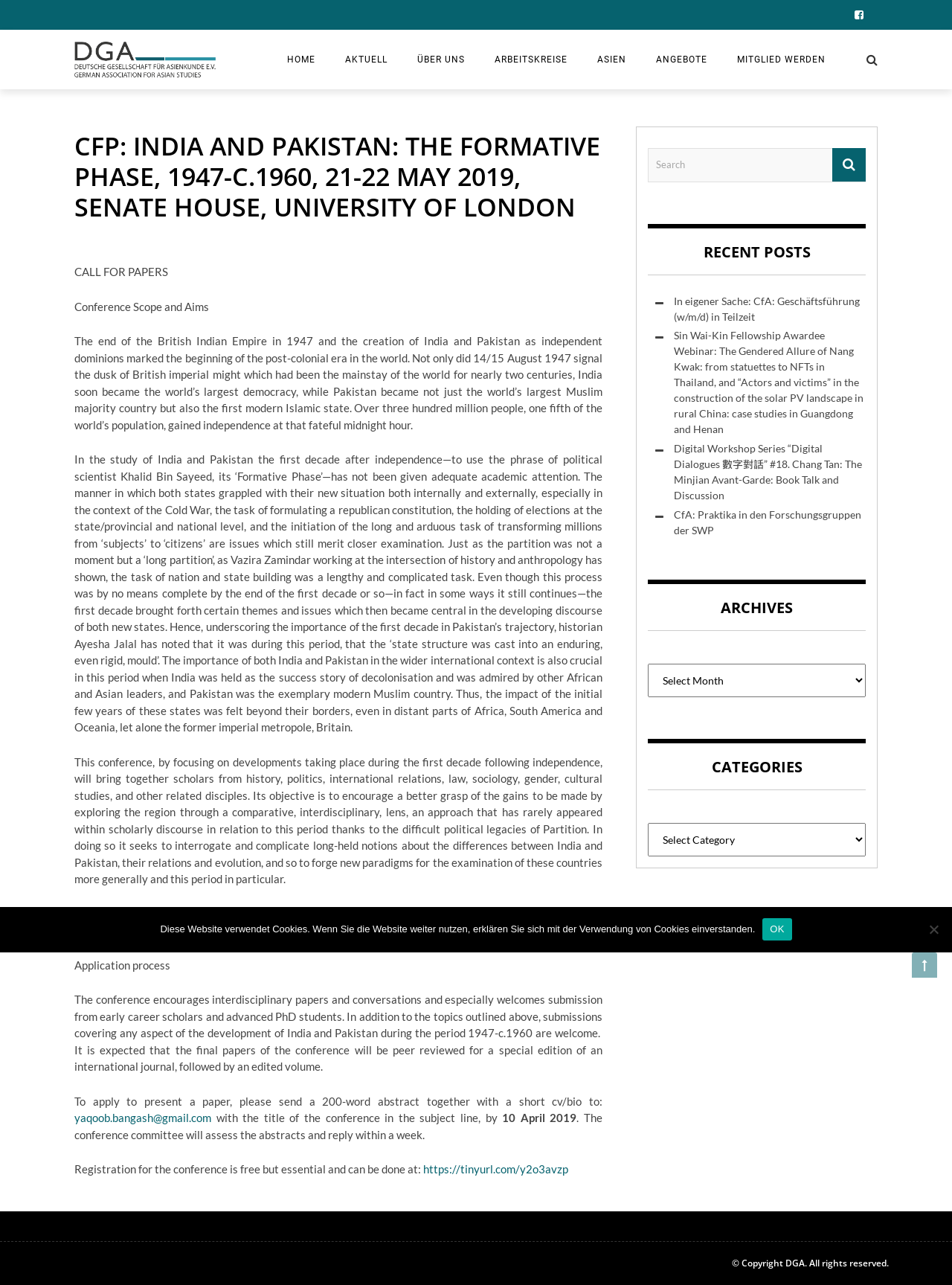Find the bounding box coordinates of the element to click in order to complete the given instruction: "Click on the 'HOME' link."

[0.286, 0.042, 0.347, 0.05]